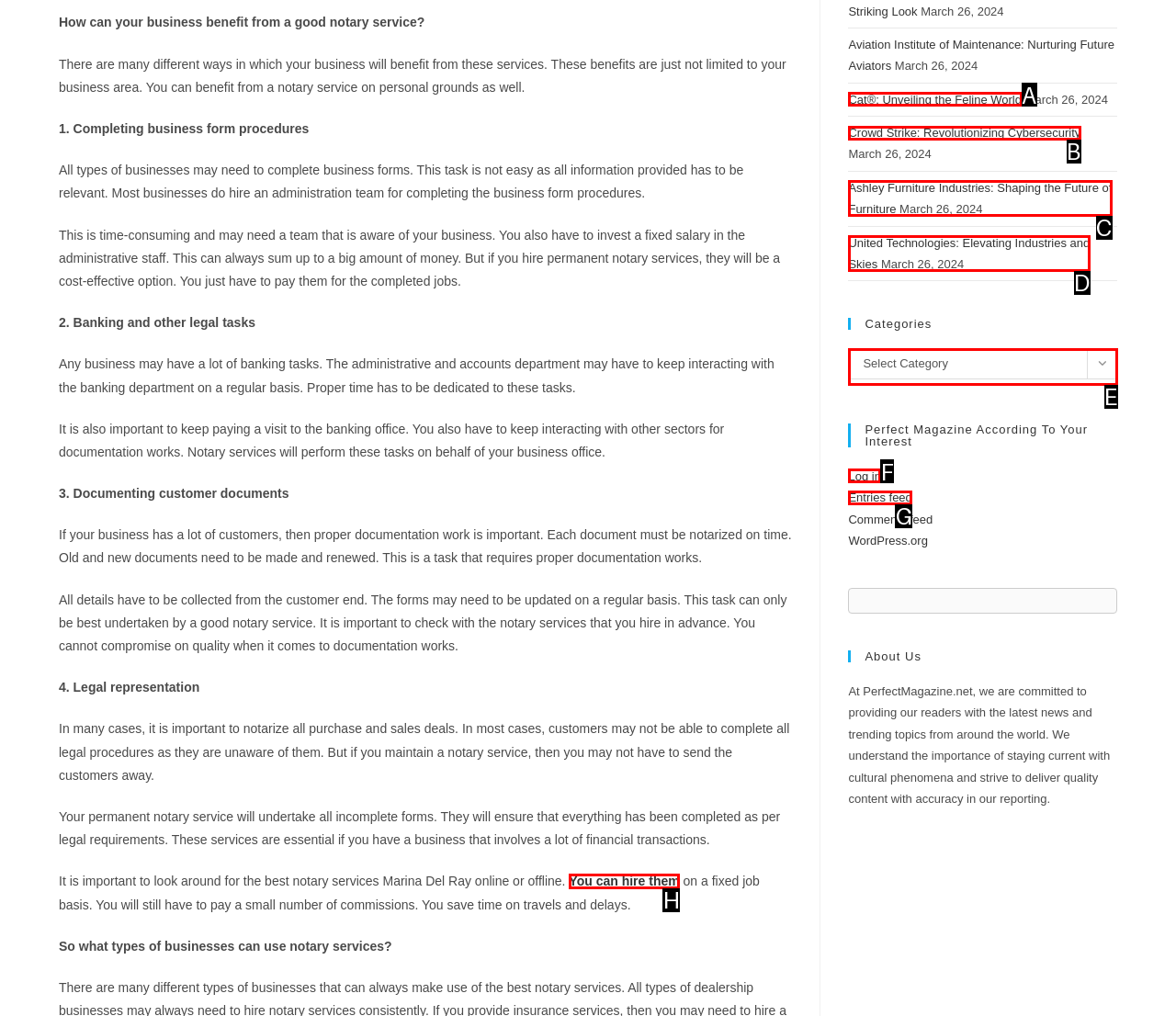Using the description: Cat®: Unveiling the Feline World, find the corresponding HTML element. Provide the letter of the matching option directly.

A